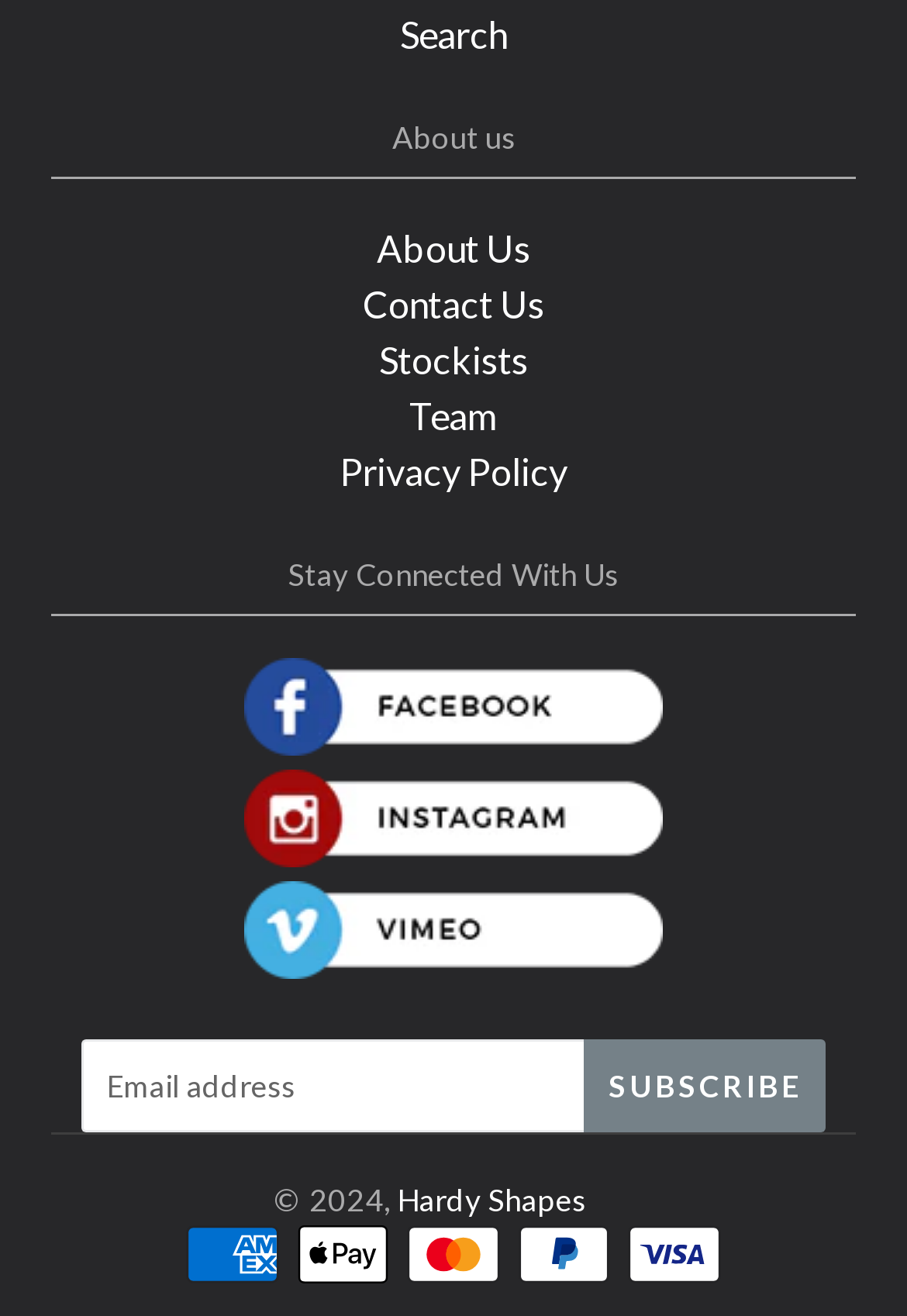Determine the bounding box coordinates of the target area to click to execute the following instruction: "Go to Hardy Shapes website."

[0.438, 0.897, 0.646, 0.926]